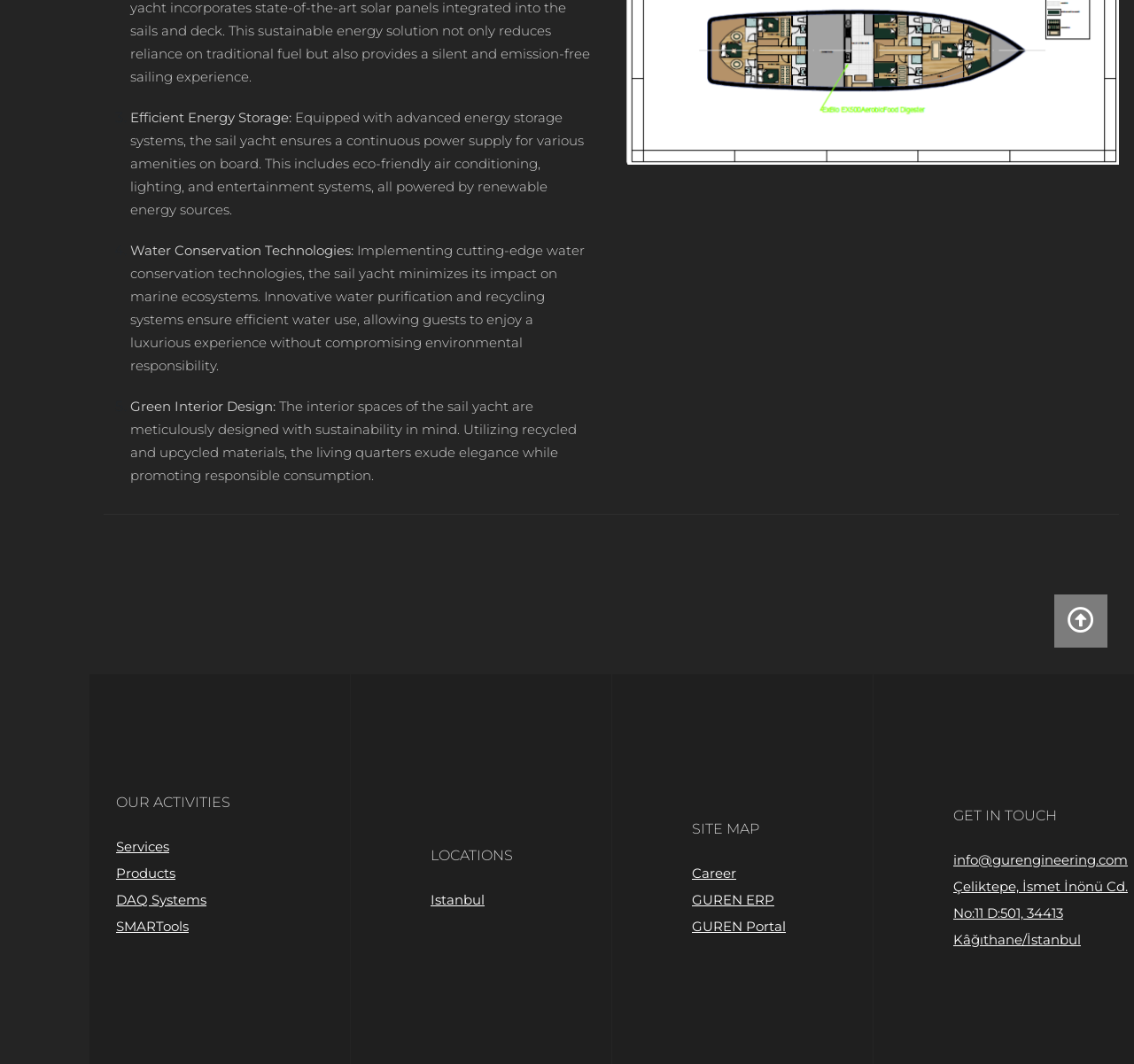Determine the coordinates of the bounding box that should be clicked to complete the instruction: "Contact via 'info@gurengineering.com'". The coordinates should be represented by four float numbers between 0 and 1: [left, top, right, bottom].

[0.841, 0.796, 0.995, 0.821]